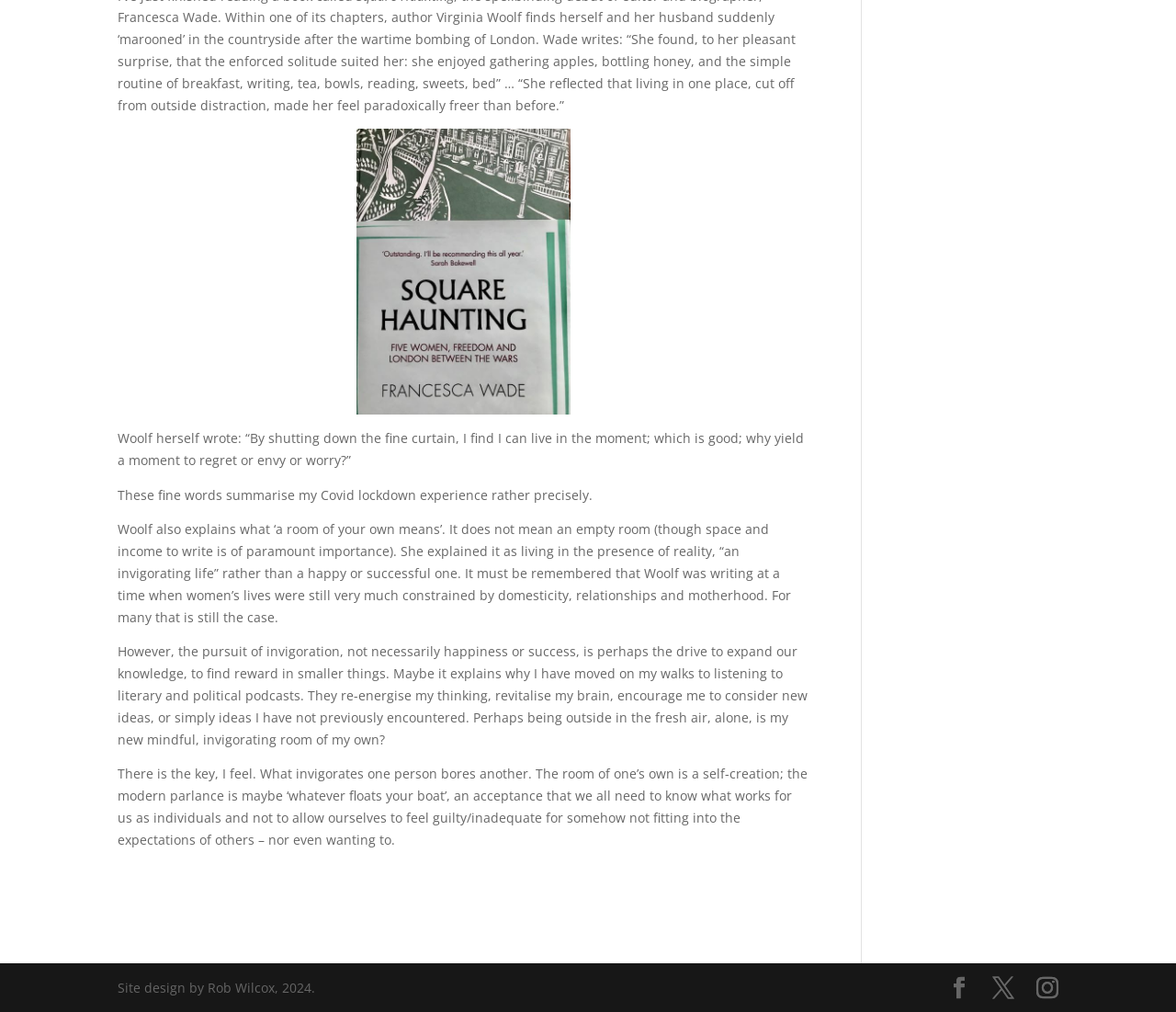Who designed the website?
Please use the visual content to give a single word or phrase answer.

Rob Wilcox